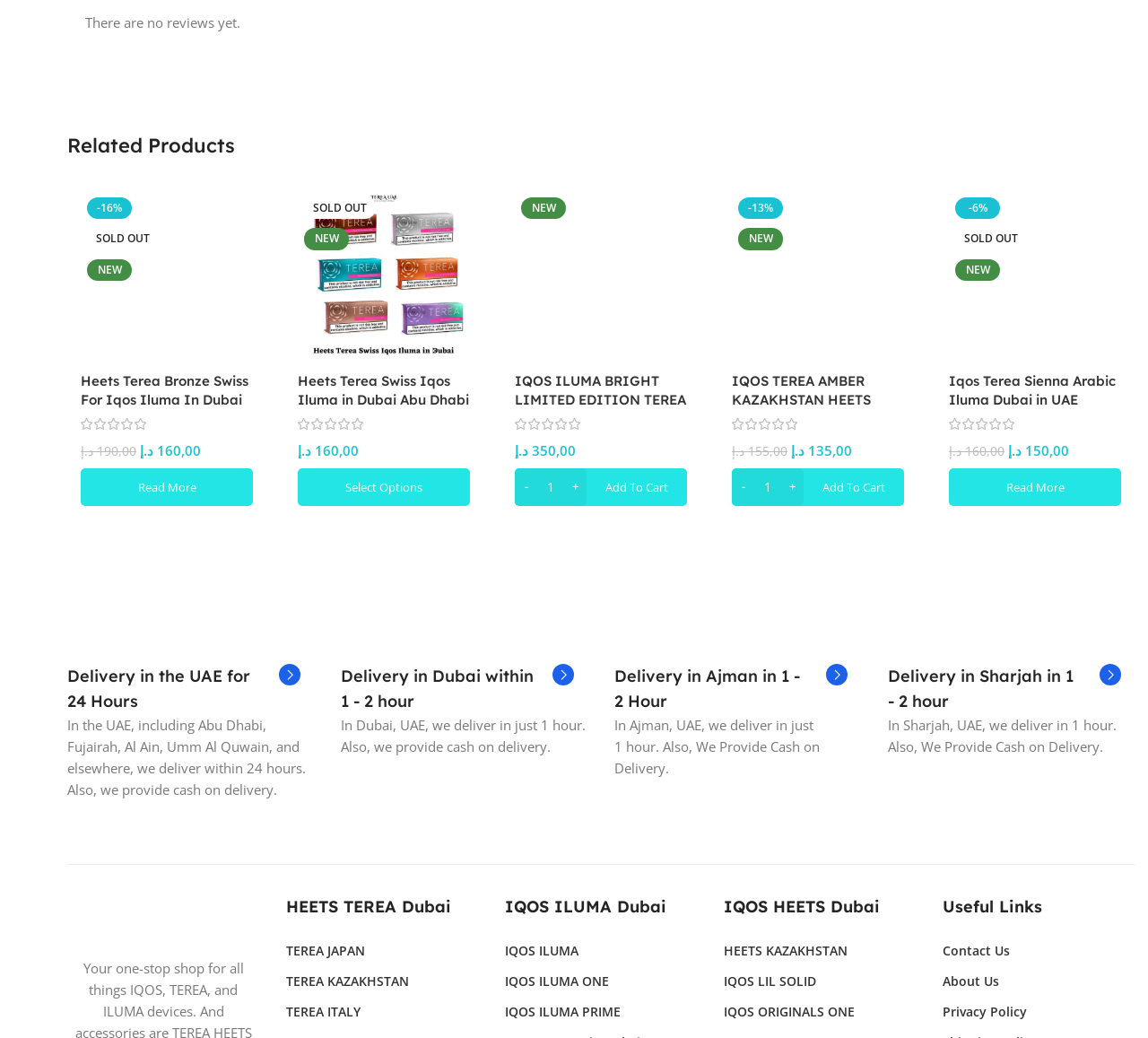How many hours does it take to deliver in Dubai?
Examine the image closely and answer the question with as much detail as possible.

I found the delivery time for Dubai by looking at the section that mentions 'Delivery in Dubai within 1 - 2 hour', which indicates that the delivery time in Dubai is between 1 and 2 hours.